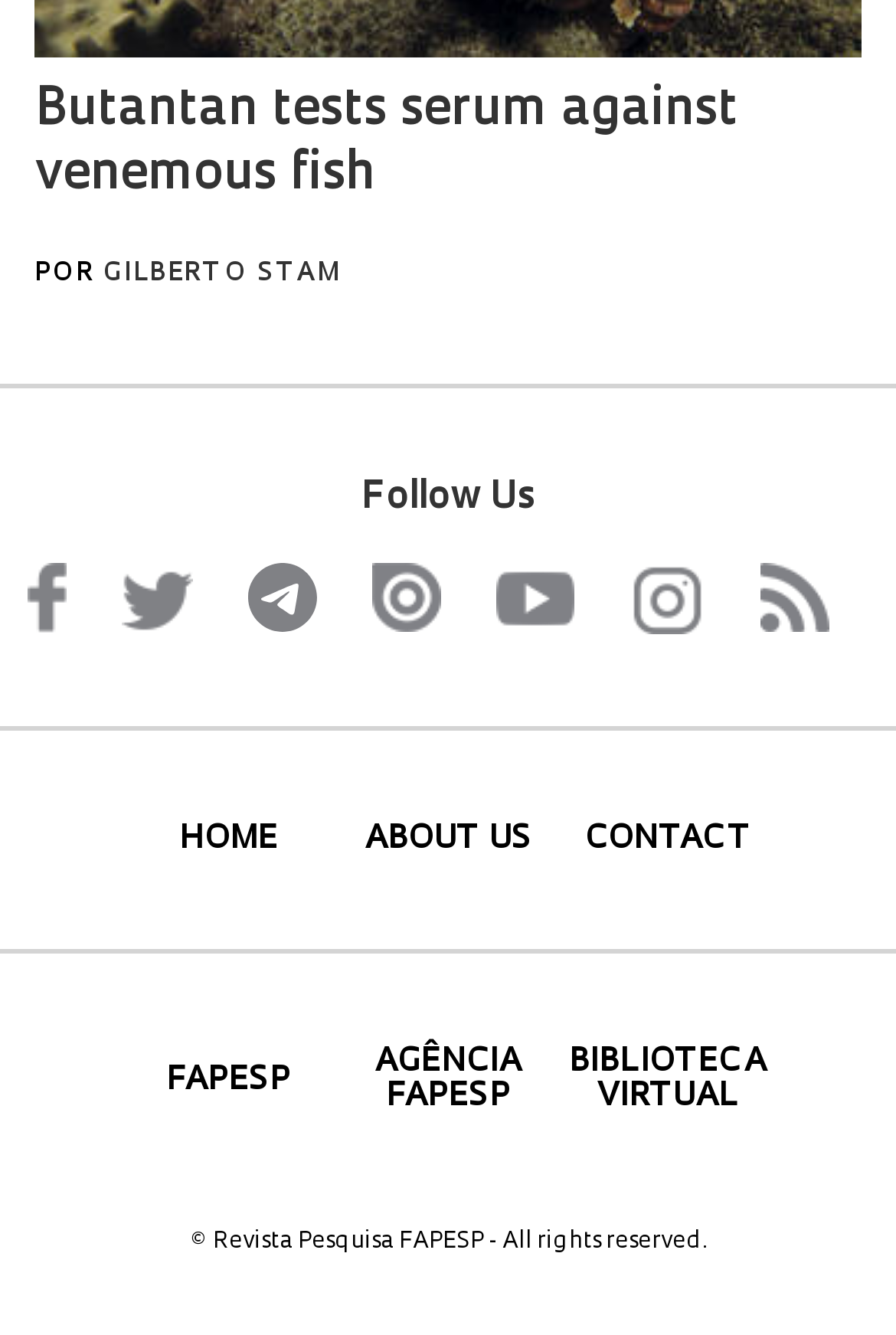Specify the bounding box coordinates (top-left x, top-left y, bottom-right x, bottom-right y) of the UI element in the screenshot that matches this description: Home

[0.135, 0.617, 0.375, 0.643]